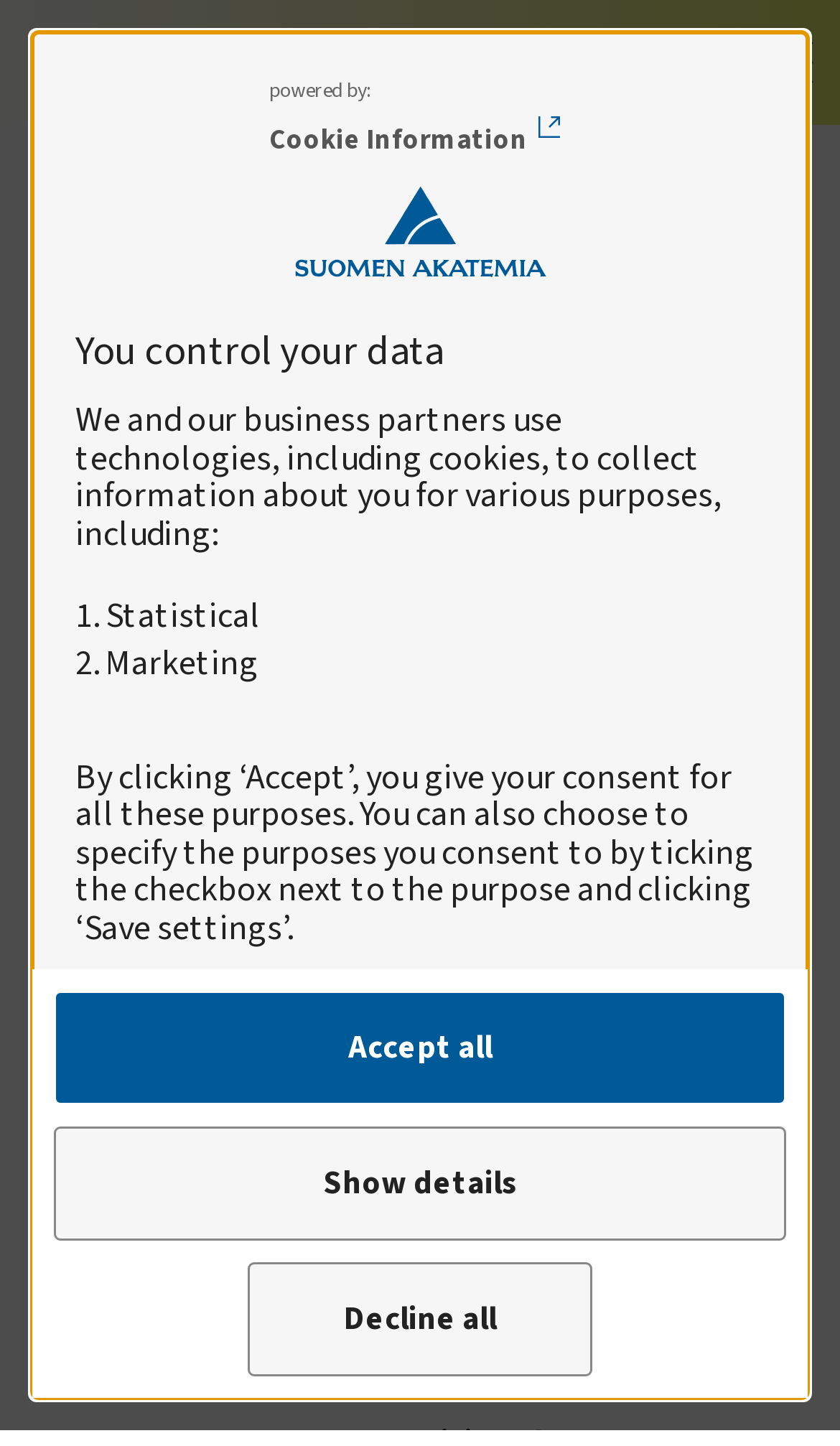Explain the webpage's design and content in an elaborate manner.

The webpage appears to be a research-focused website, specifically discussing the impact of technological development on human activity. 

At the top of the page, there is a dialog box with a prominent headline, "We and our business partners use technologies, including cookies, to collect information about you for various purposes..." This dialog box takes up most of the top section of the page and contains several paragraphs of text, including a list of purposes such as statistical and marketing. There are also links to "Cookie Information" and "Read more about cookies" within this dialog box.

Below the dialog box, there is a navigation menu with several links, including "Strategic research", "Open mobile menu", and "You are here". The "You are here" section contains links to "Strategic research", "Strategic research in a nutshell", "Programmes and projects", and "CULT".

The main content of the page is headed by a large header, "Culture in an Increasingly Technologically Driven Society (CULT)", which spans almost the entire width of the page. 

There are three buttons at the bottom of the page, "Decline all", "Show details", and "Accept all", which are likely related to the cookie consent dialog box at the top.